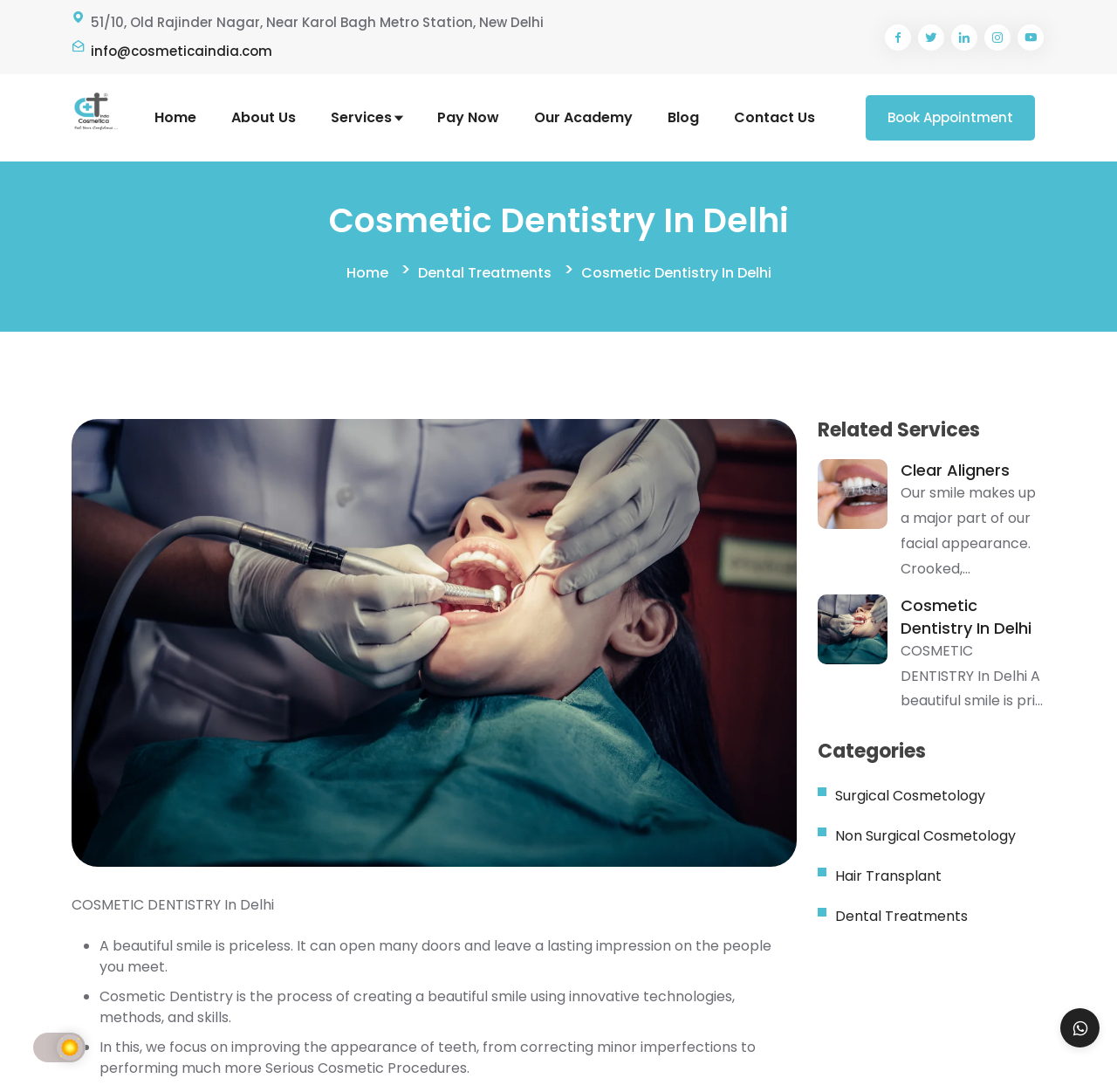Determine the bounding box coordinates of the clickable element necessary to fulfill the instruction: "Click the 'Clear Aligners' link". Provide the coordinates as four float numbers within the 0 to 1 range, i.e., [left, top, right, bottom].

[0.732, 0.42, 0.795, 0.484]